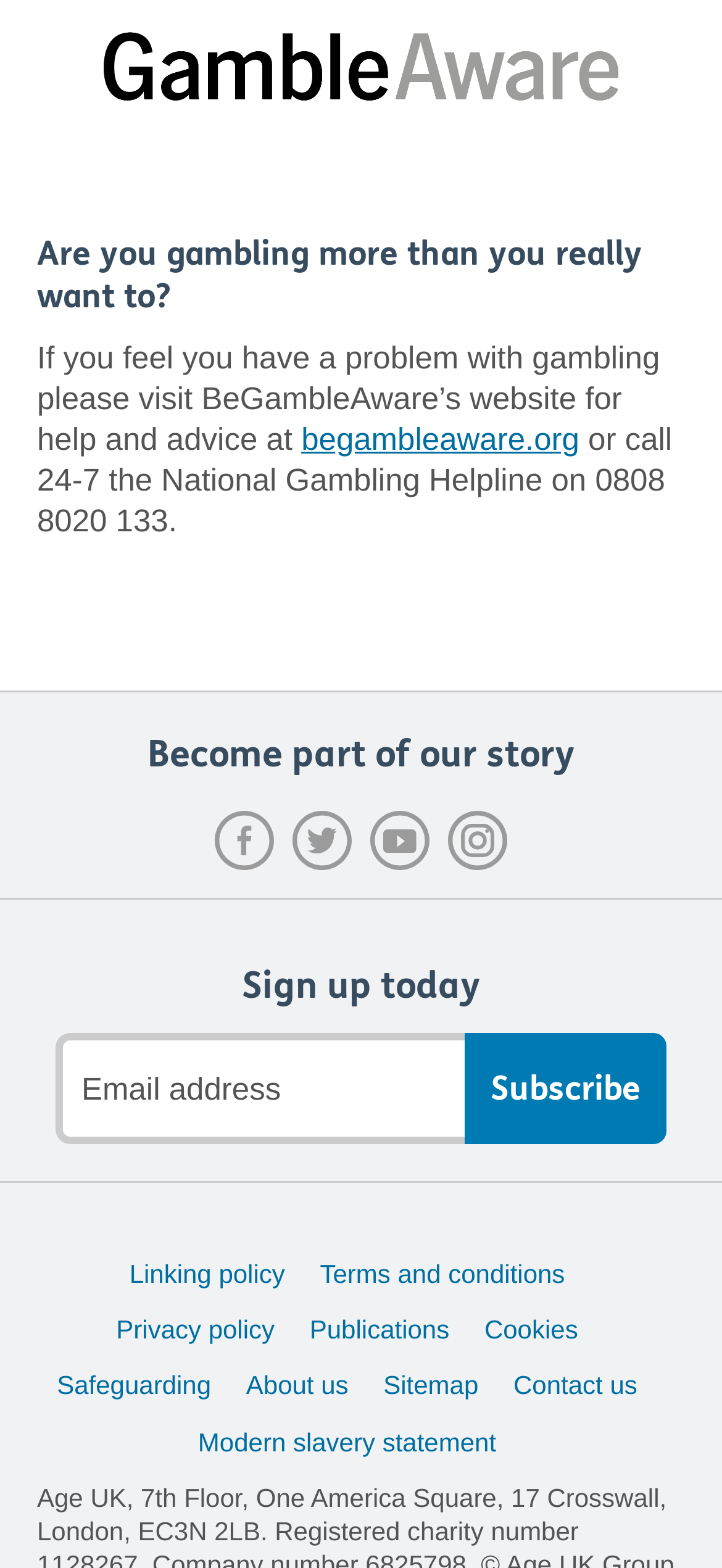Show the bounding box coordinates of the element that should be clicked to complete the task: "More actions".

None